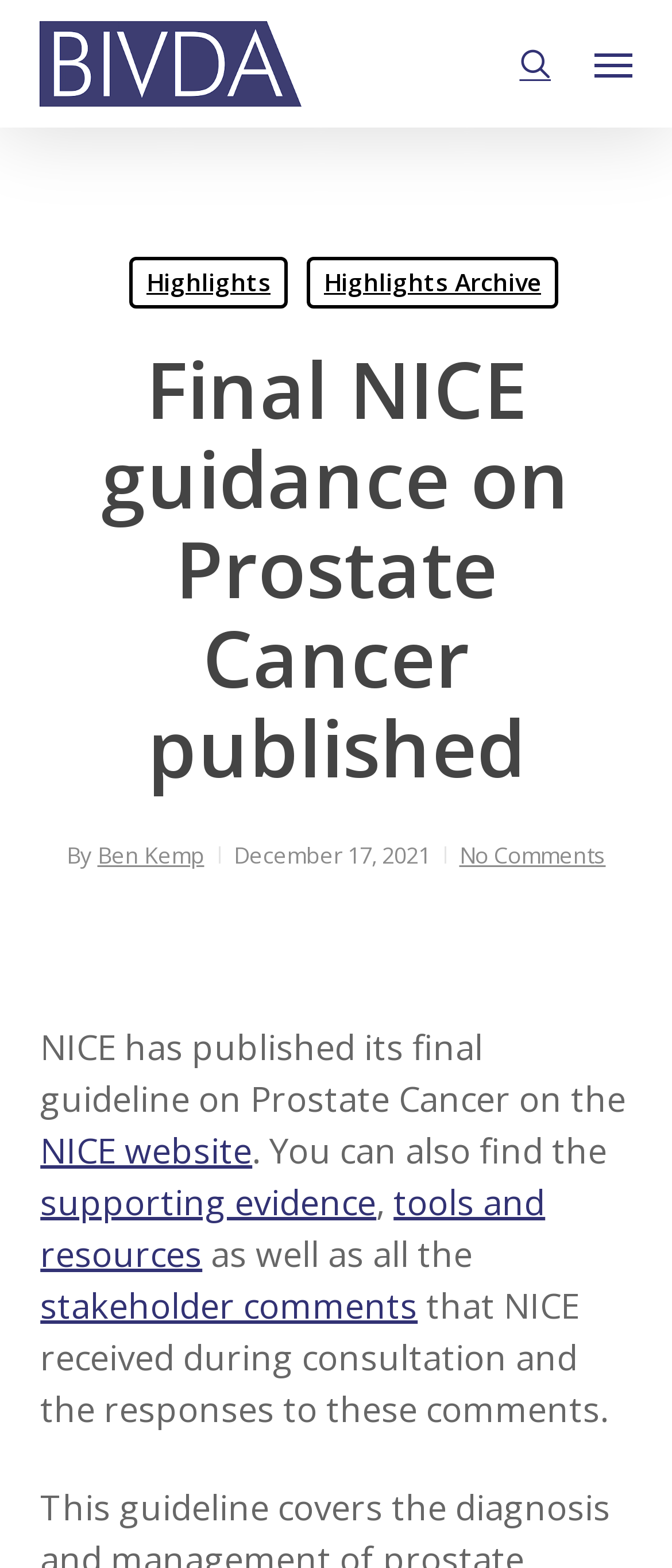Determine the bounding box coordinates in the format (top-left x, top-left y, bottom-right x, bottom-right y). Ensure all values are floating point numbers between 0 and 1. Identify the bounding box of the UI element described by: tools and resources

[0.06, 0.752, 0.811, 0.815]